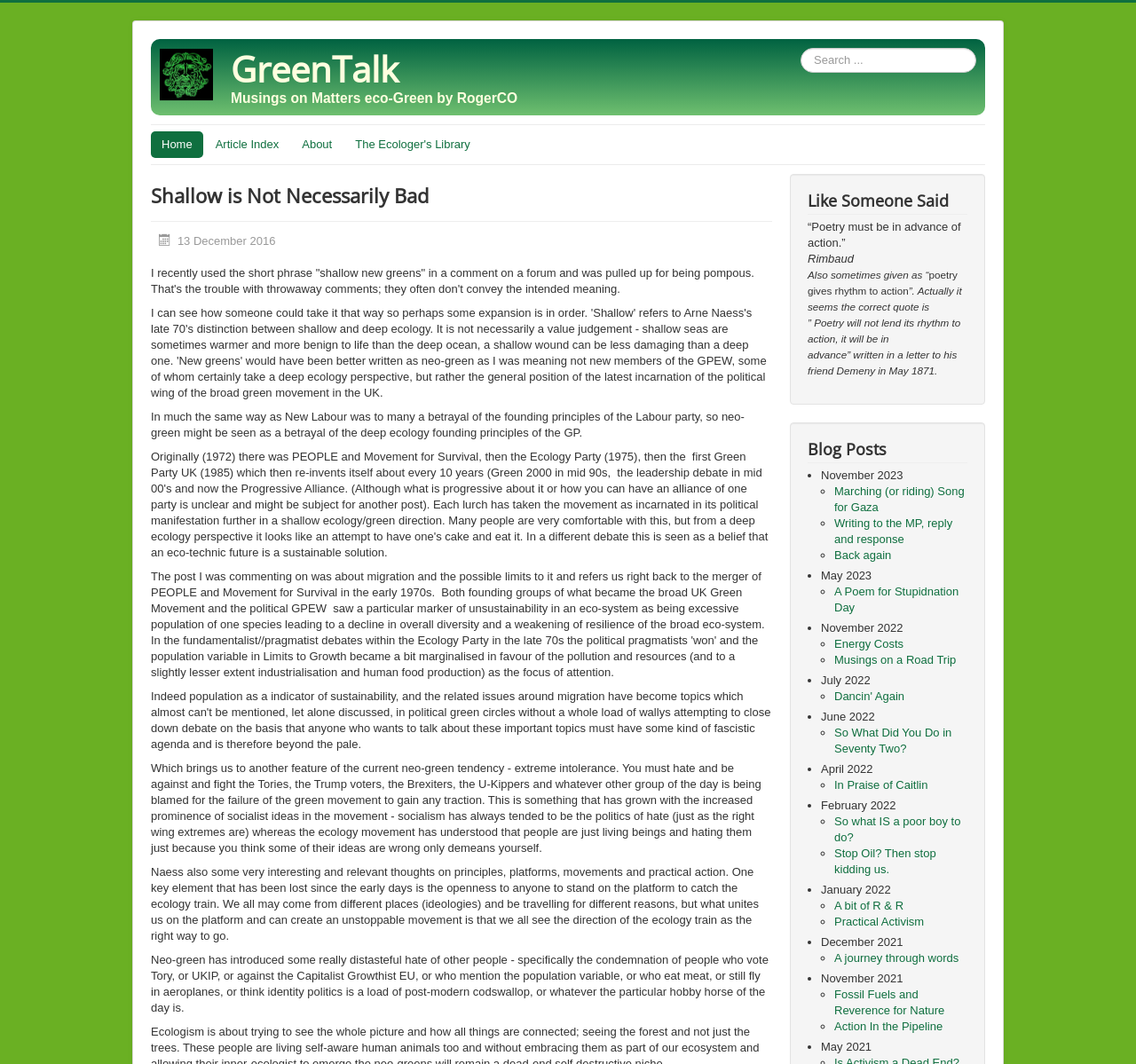Identify the bounding box coordinates of the area that should be clicked in order to complete the given instruction: "Search for something". The bounding box coordinates should be four float numbers between 0 and 1, i.e., [left, top, right, bottom].

[0.705, 0.045, 0.859, 0.068]